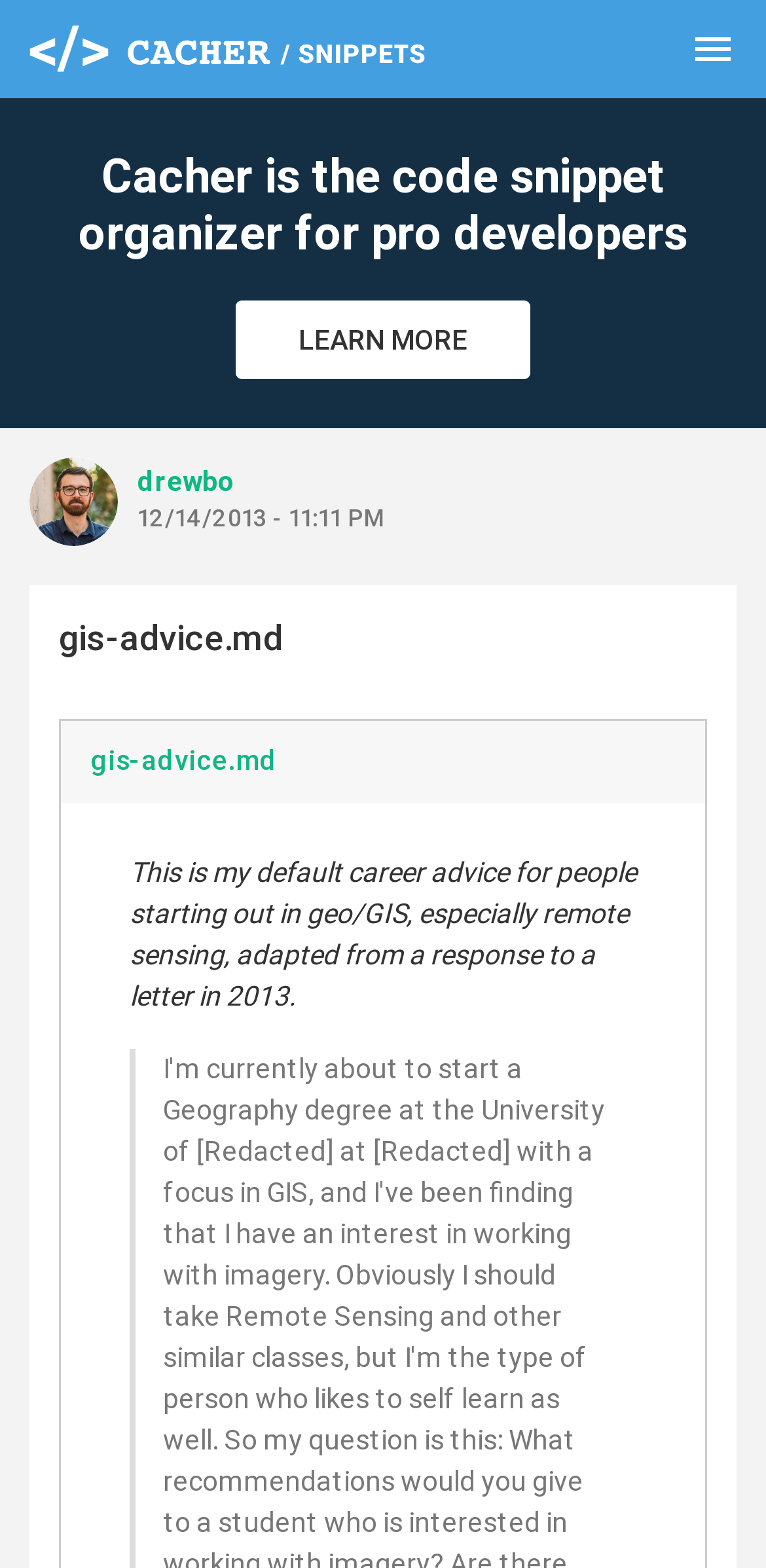Identify the main title of the webpage and generate its text content.

Cacher is the code snippet organizer for pro developers